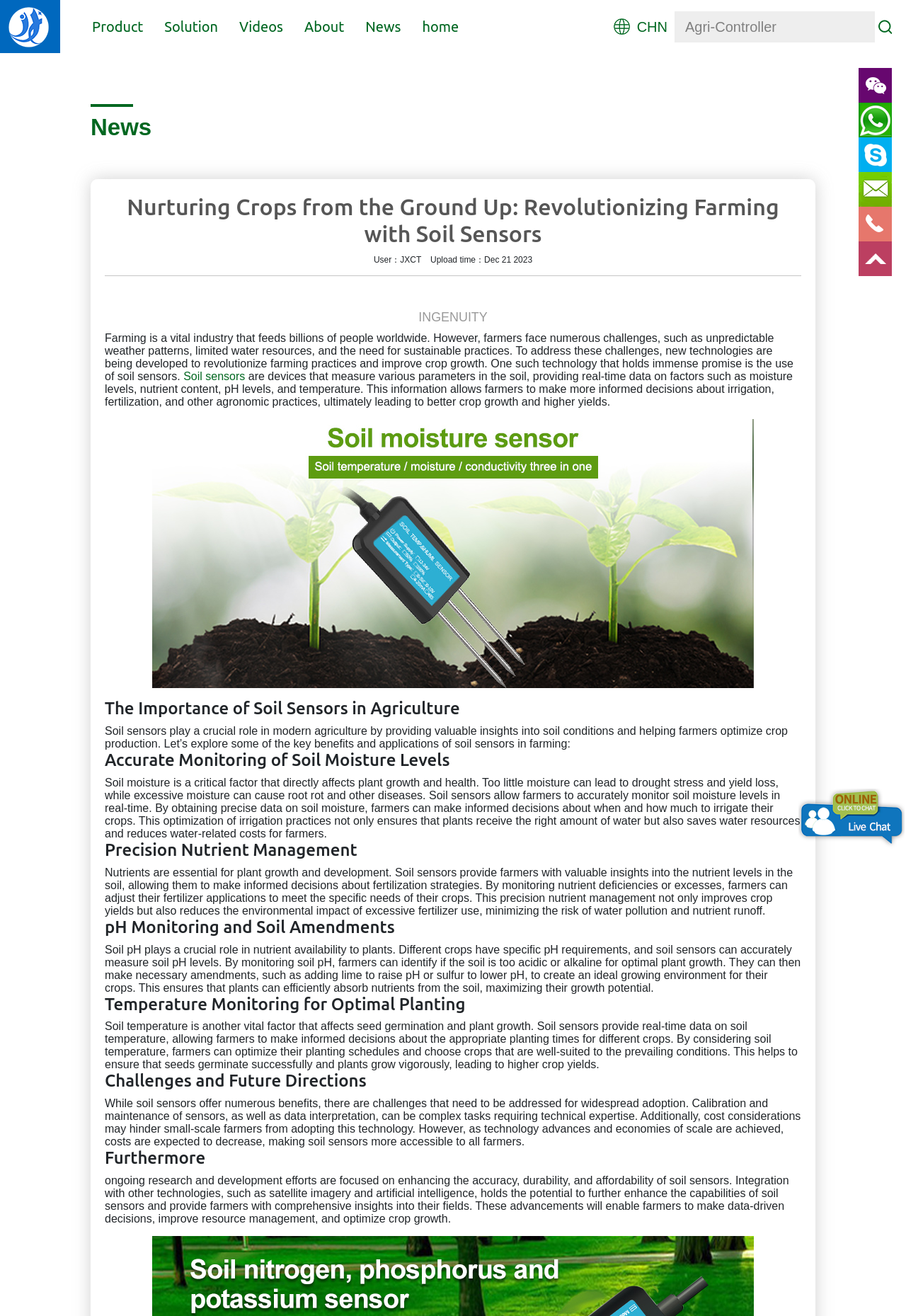Bounding box coordinates are to be given in the format (top-left x, top-left y, bottom-right x, bottom-right y). All values must be floating point numbers between 0 and 1. Provide the bounding box coordinate for the UI element described as: + 86 15588302704

[0.948, 0.085, 0.984, 0.095]